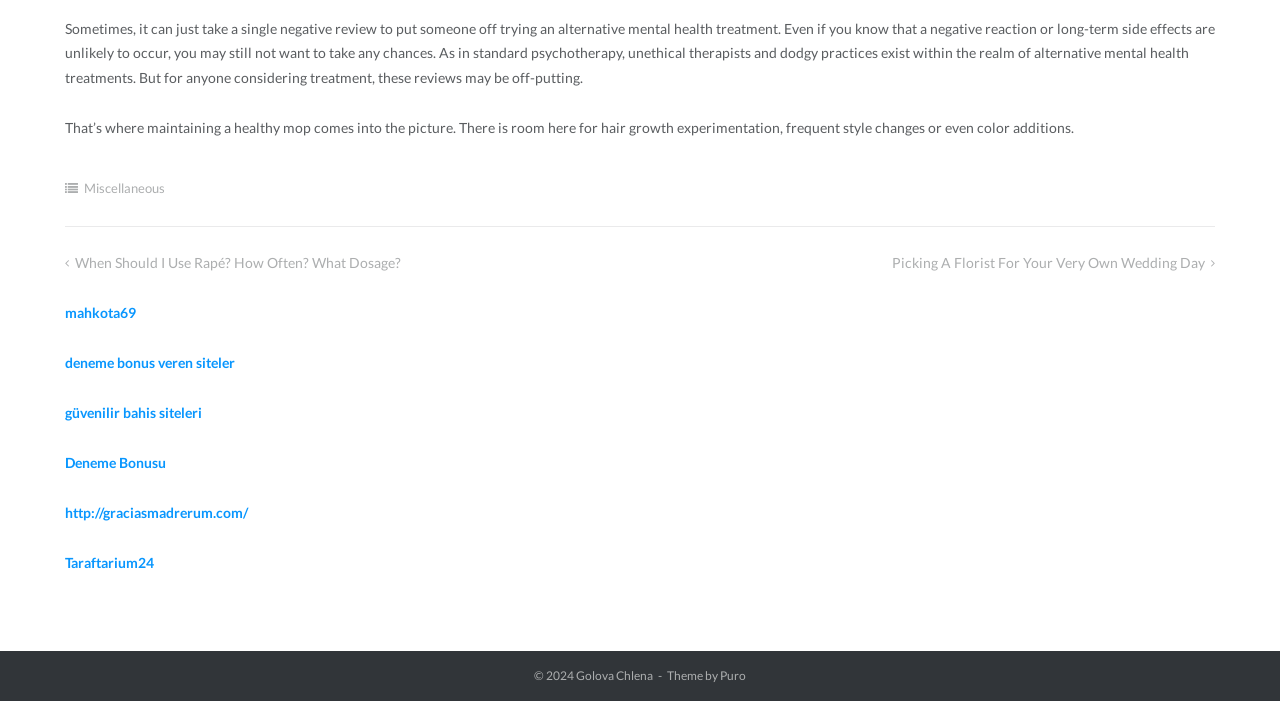What is the name of the website's theme?
Look at the image and respond with a one-word or short-phrase answer.

Puro